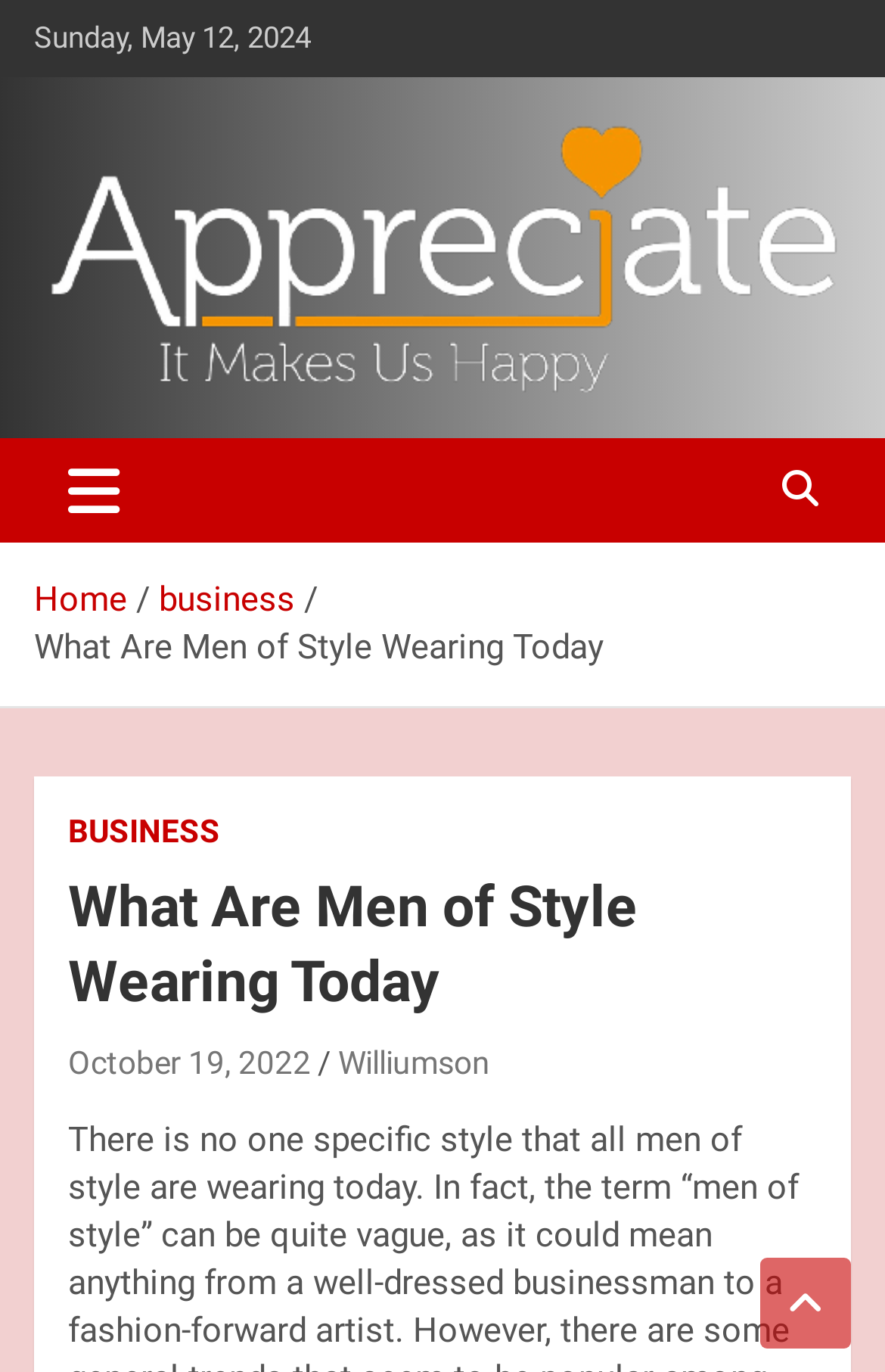Predict the bounding box coordinates of the area that should be clicked to accomplish the following instruction: "Toggle navigation". The bounding box coordinates should consist of four float numbers between 0 and 1, i.e., [left, top, right, bottom].

[0.038, 0.319, 0.174, 0.395]